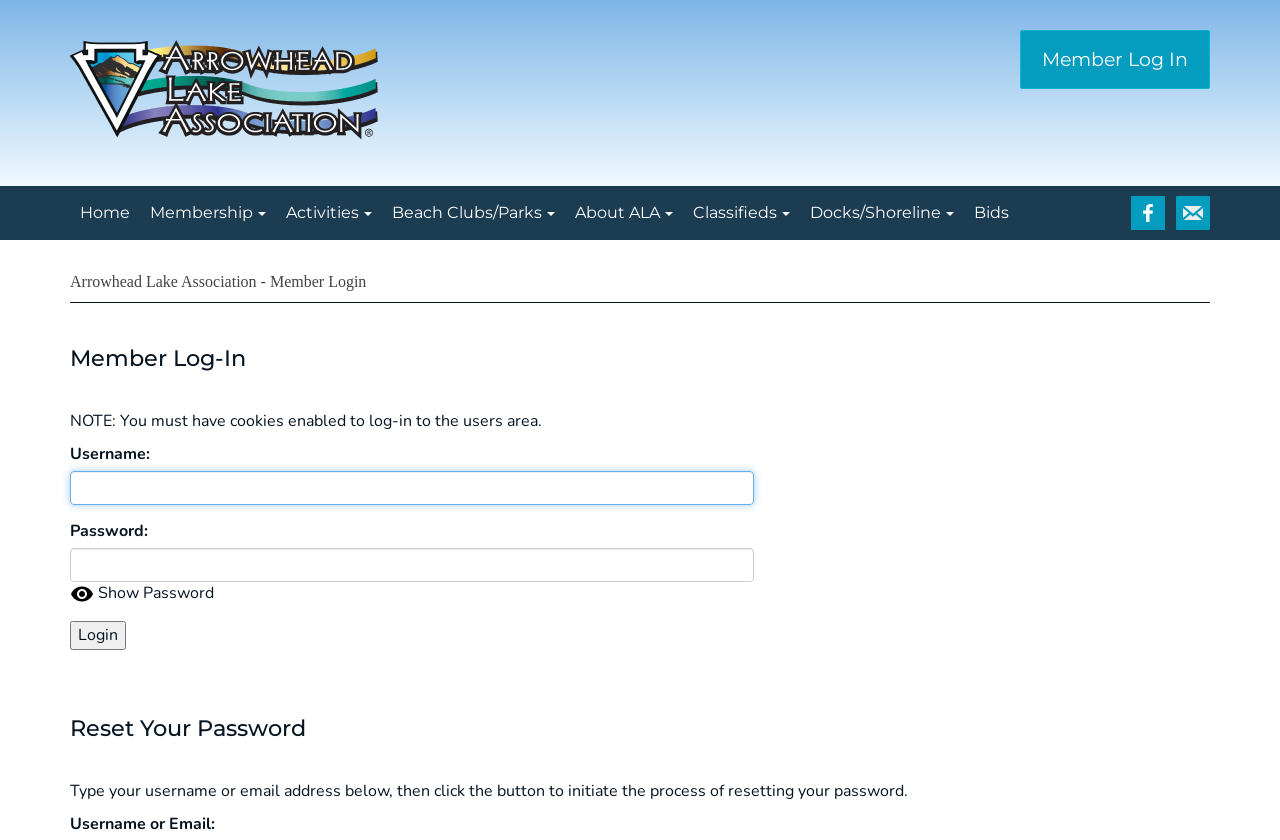From the webpage screenshot, predict the bounding box of the UI element that matches this description: "Activities".

[0.216, 0.221, 0.298, 0.286]